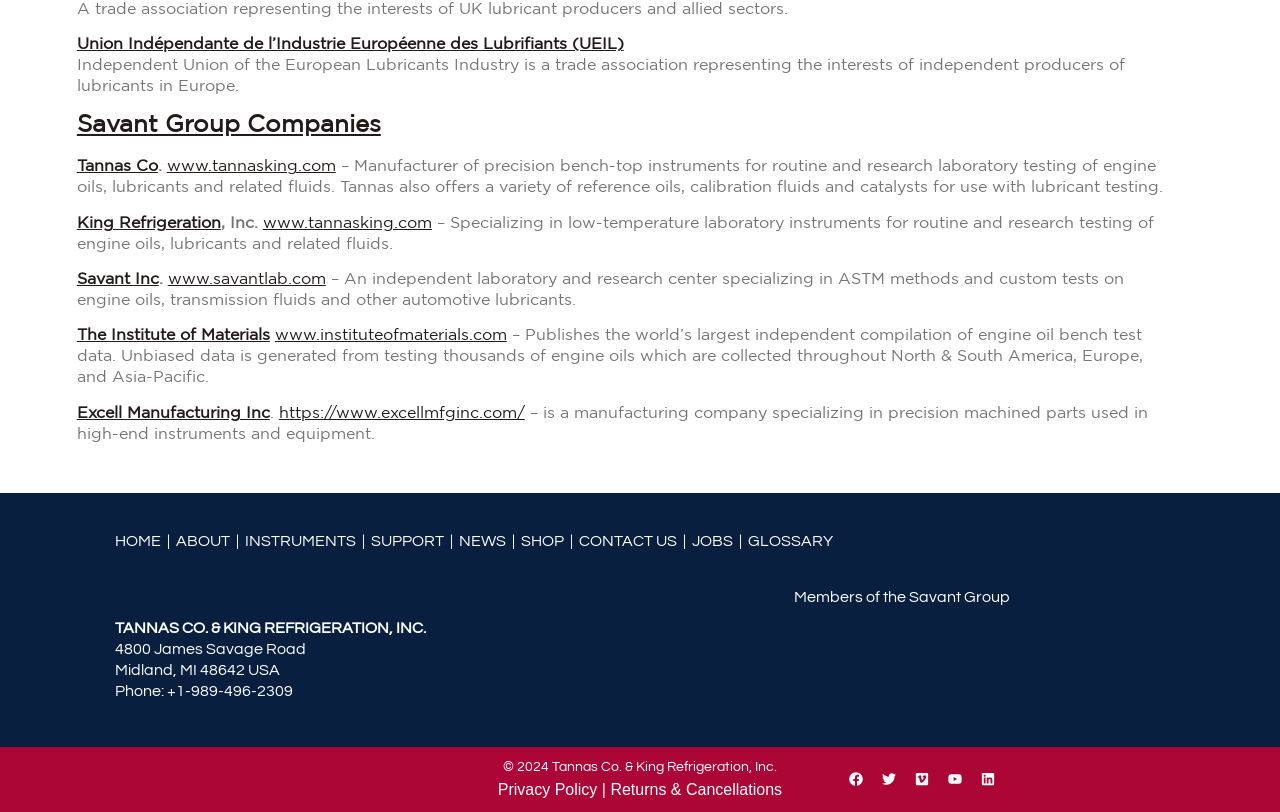Use a single word or phrase to answer the question: What is the phone number of Tannas Co & King Refrigeration, Inc?

+1-989-496-2309